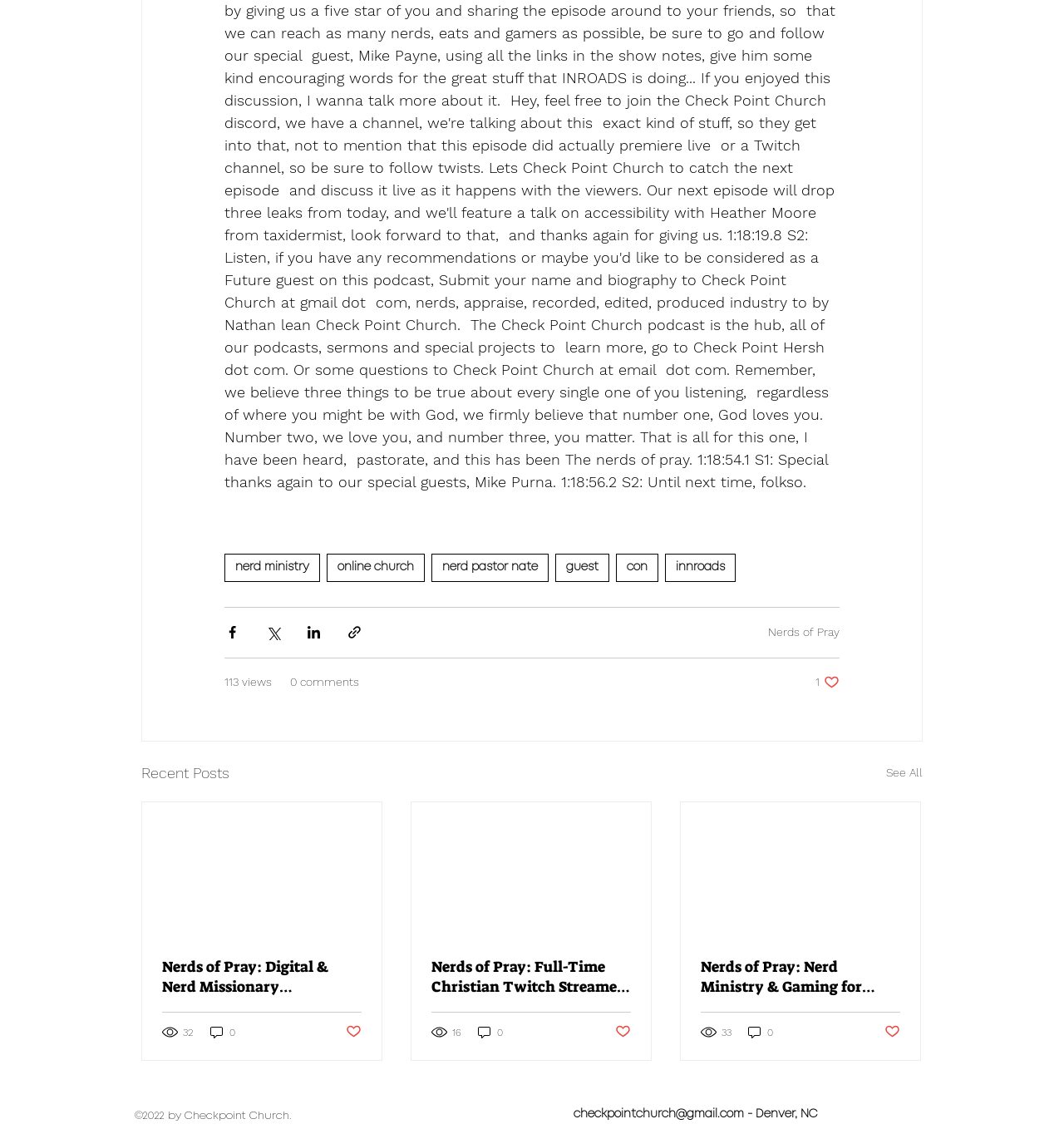Given the description of a UI element: "Health & Fitness", identify the bounding box coordinates of the matching element in the webpage screenshot.

None